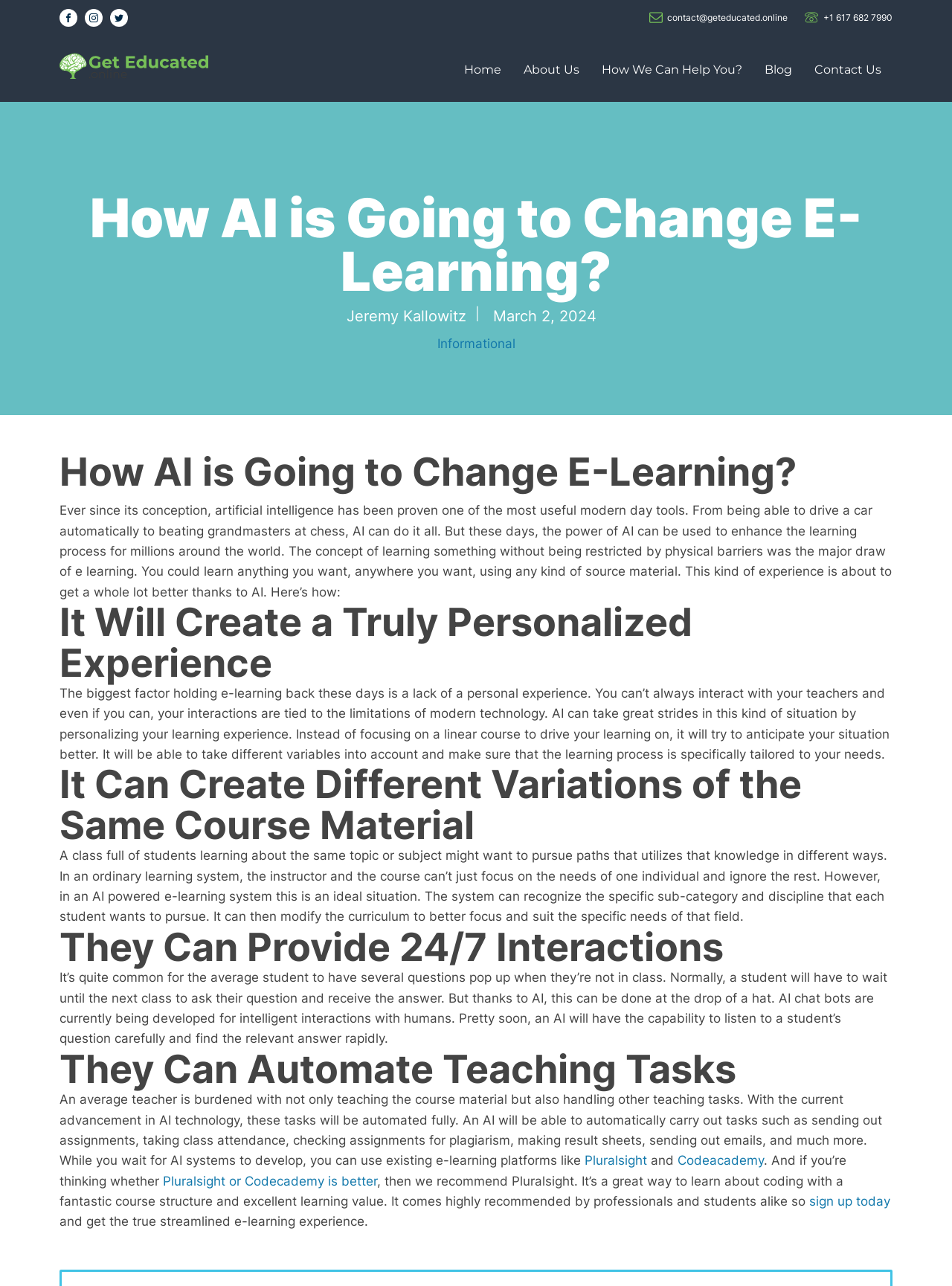Find and specify the bounding box coordinates that correspond to the clickable region for the instruction: "Click on the 'Next' button".

None